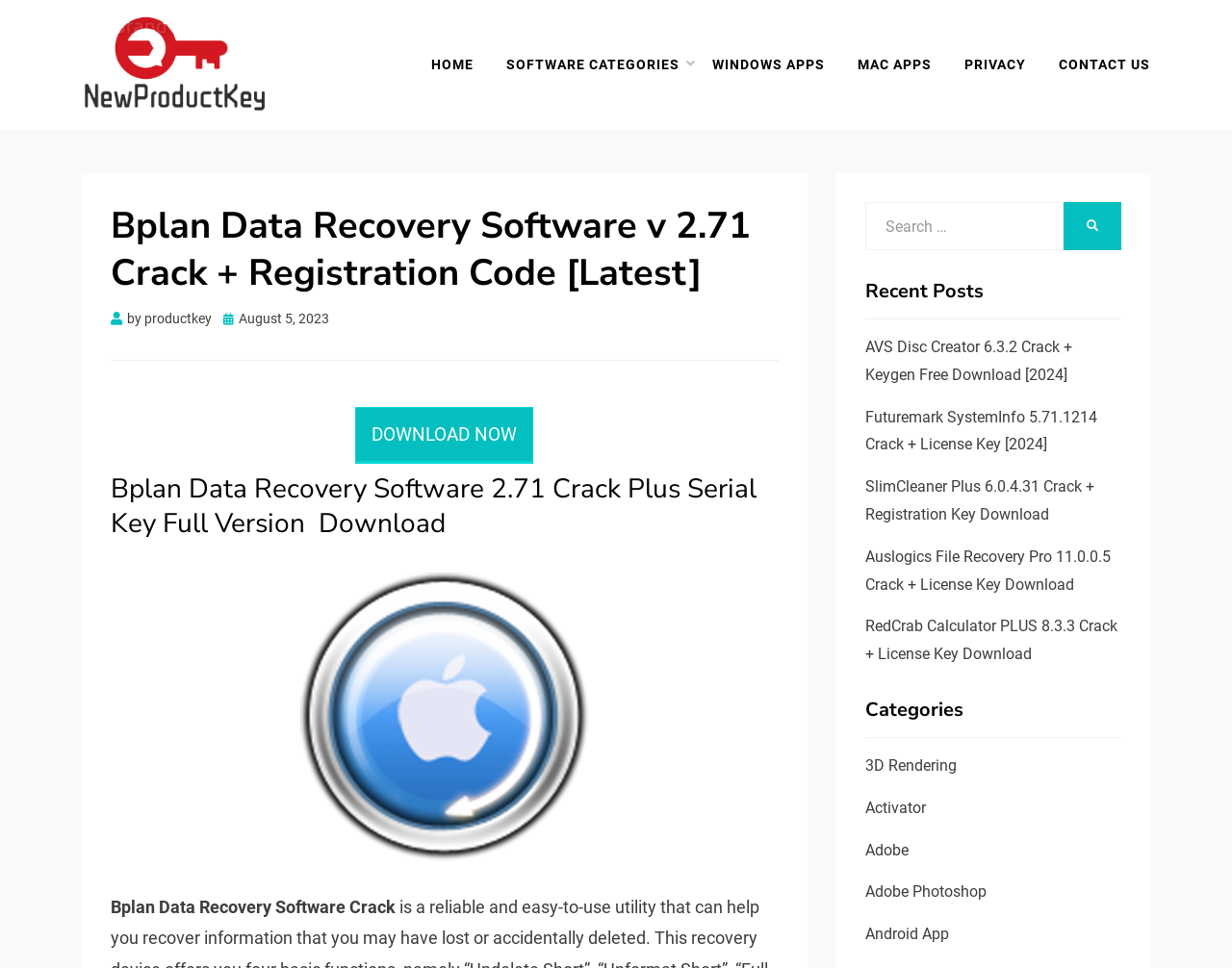What is the category of the software being discussed?
Kindly give a detailed and elaborate answer to the question.

I looked at the links in the navigation menu and found that the software being discussed is categorized under WINDOWS APPS, as indicated by the link 'WINDOWS APPS'.